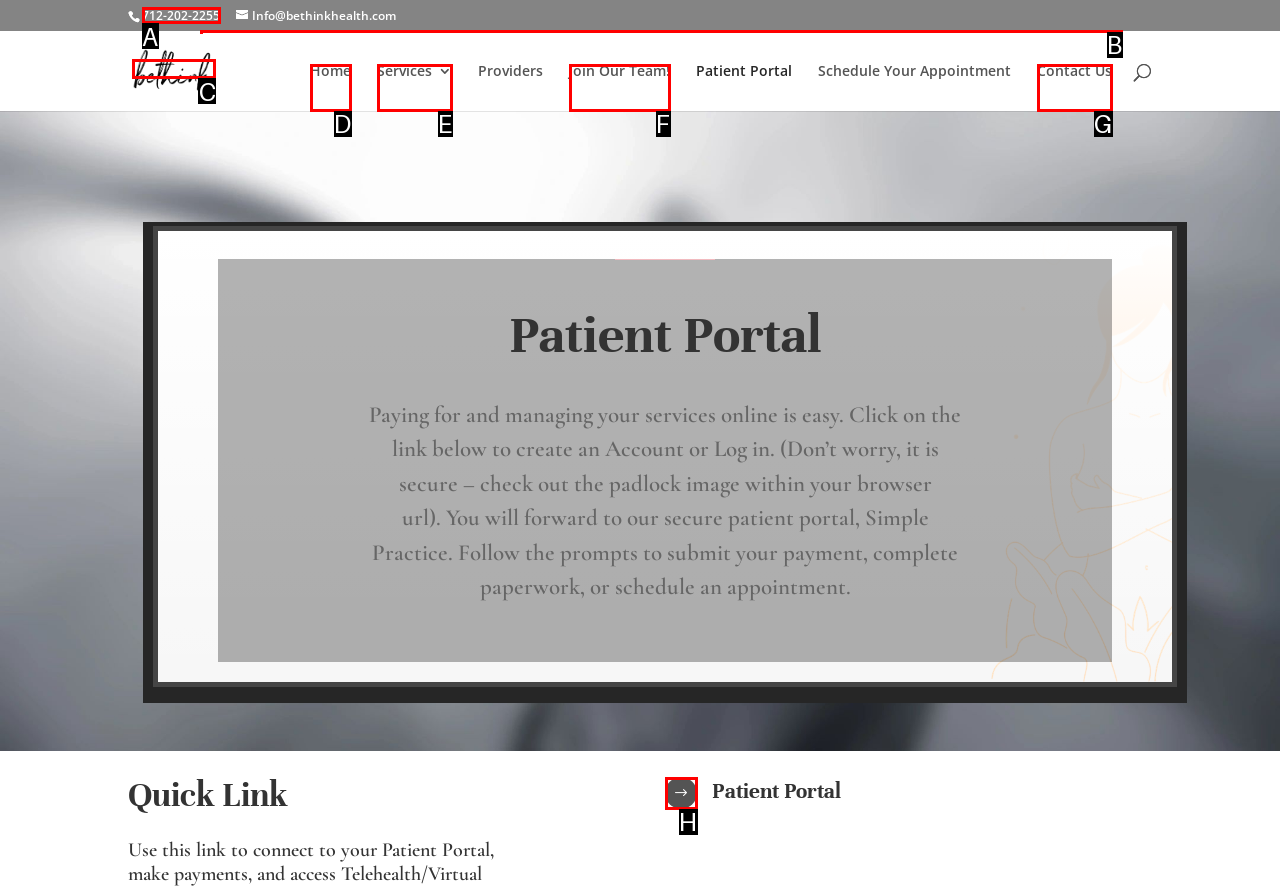Based on the task: Call the phone number, which UI element should be clicked? Answer with the letter that corresponds to the correct option from the choices given.

A